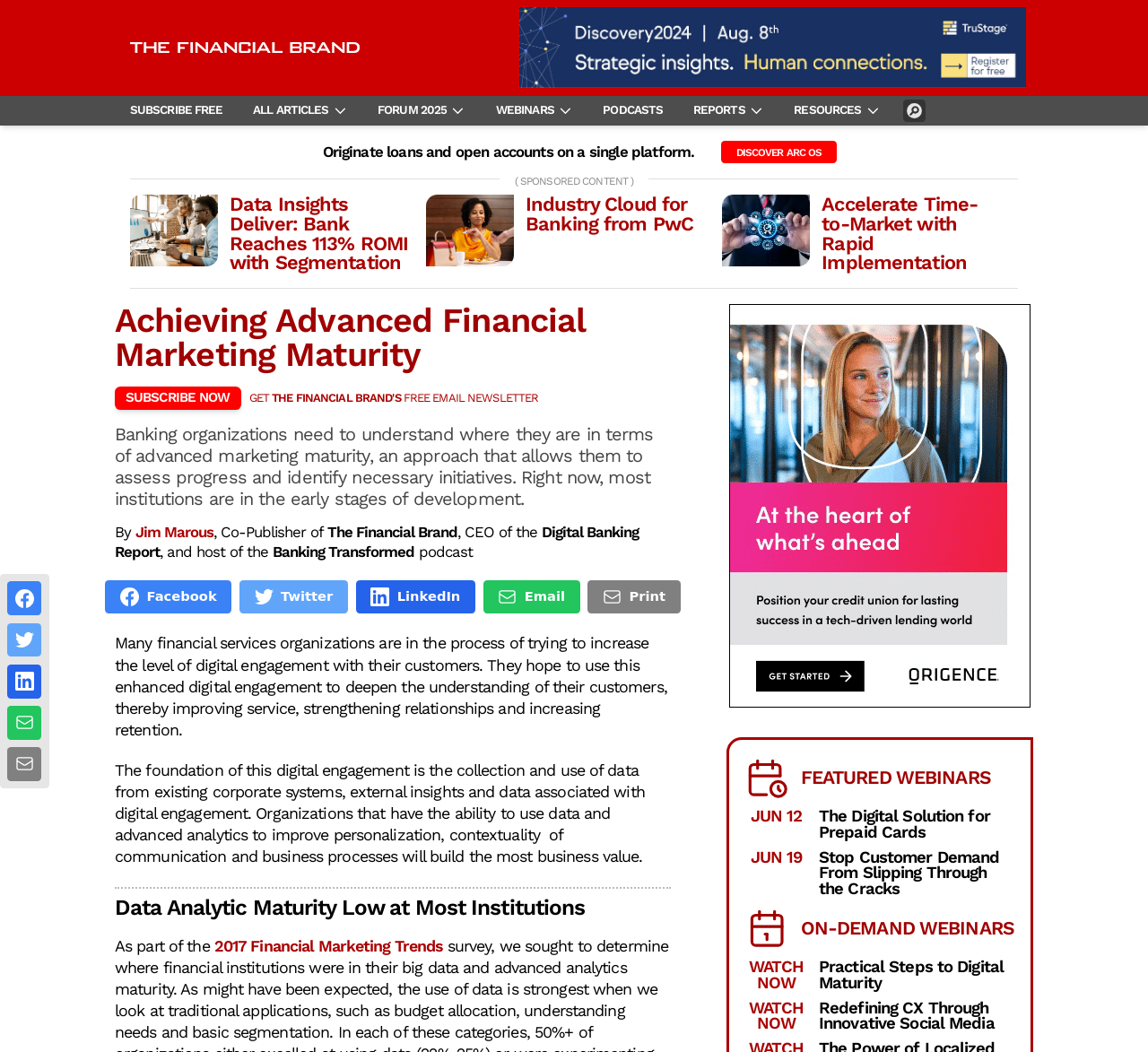Based on the image, please respond to the question with as much detail as possible:
What is the purpose of the 'SUBSCRIBE FREE' button?

I deduced the purpose of the button by its location and text, which suggests that it is a call-to-action to subscribe to a newsletter or other content from the website.